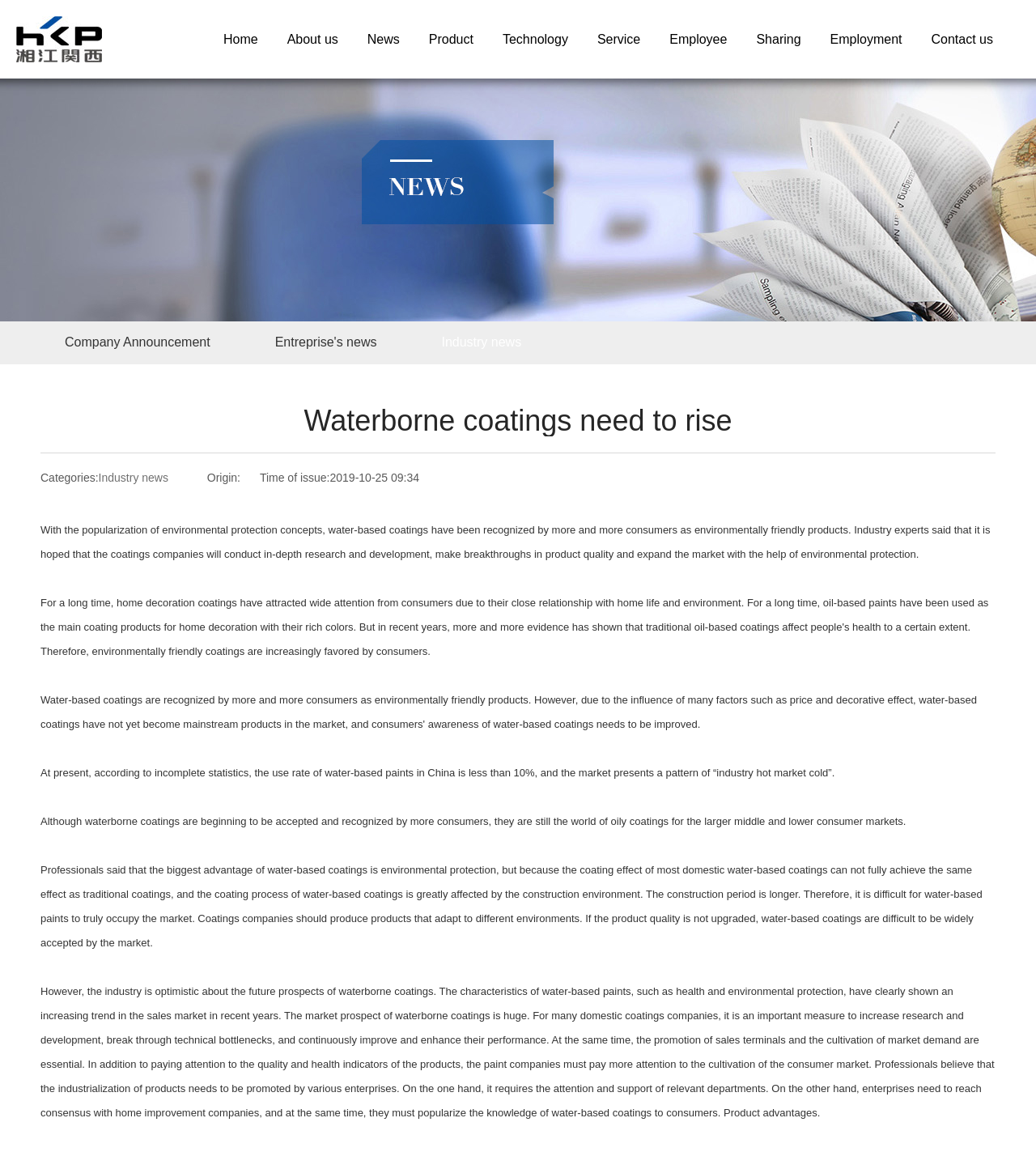What is the date of the article?
Utilize the information in the image to give a detailed answer to the question.

The date of the article can be found in the StaticText element, which is '2019-10-25 09:34'.